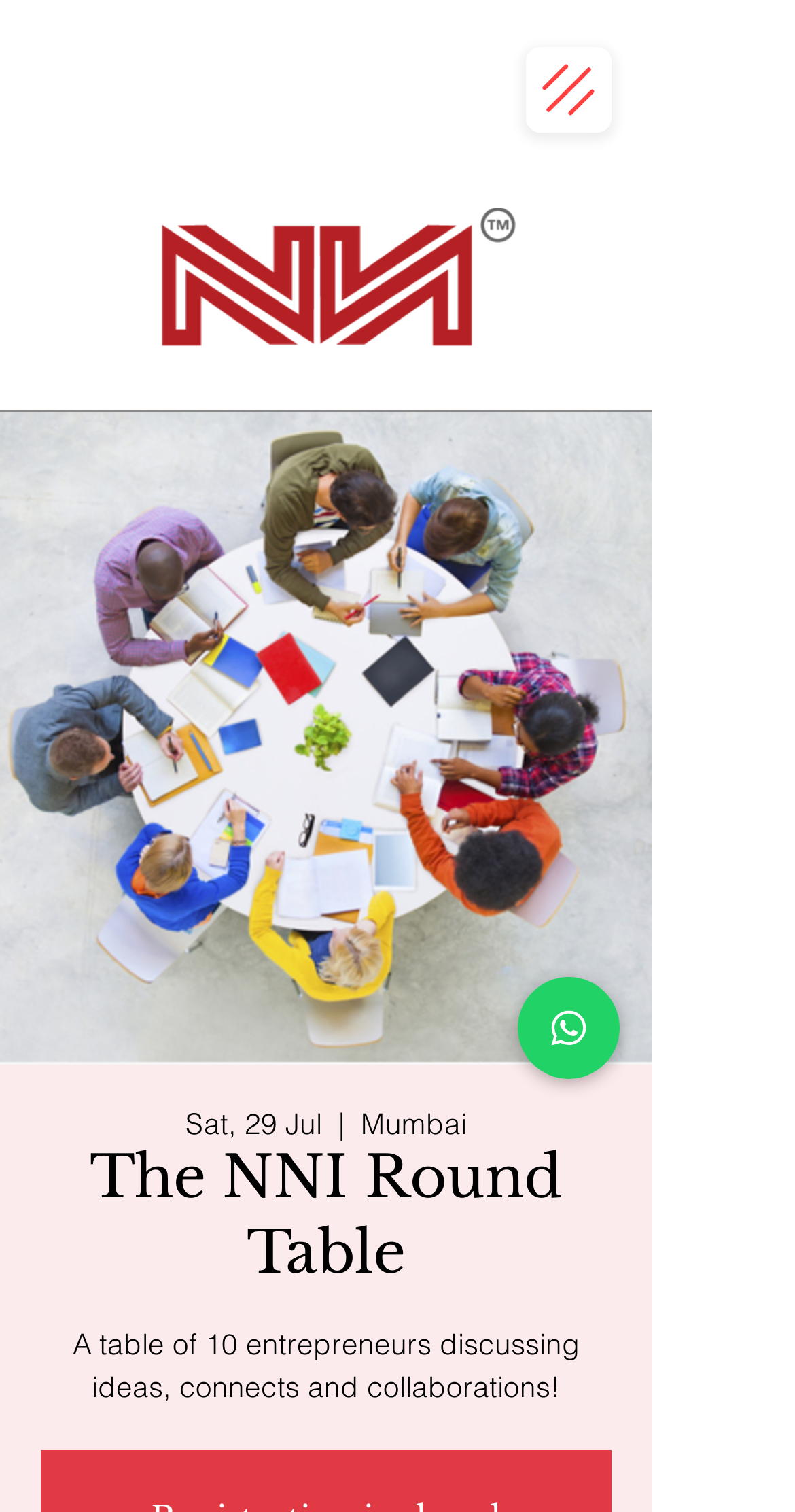Provide a one-word or brief phrase answer to the question:
What is the purpose of the button on the top right?

Open navigation menu